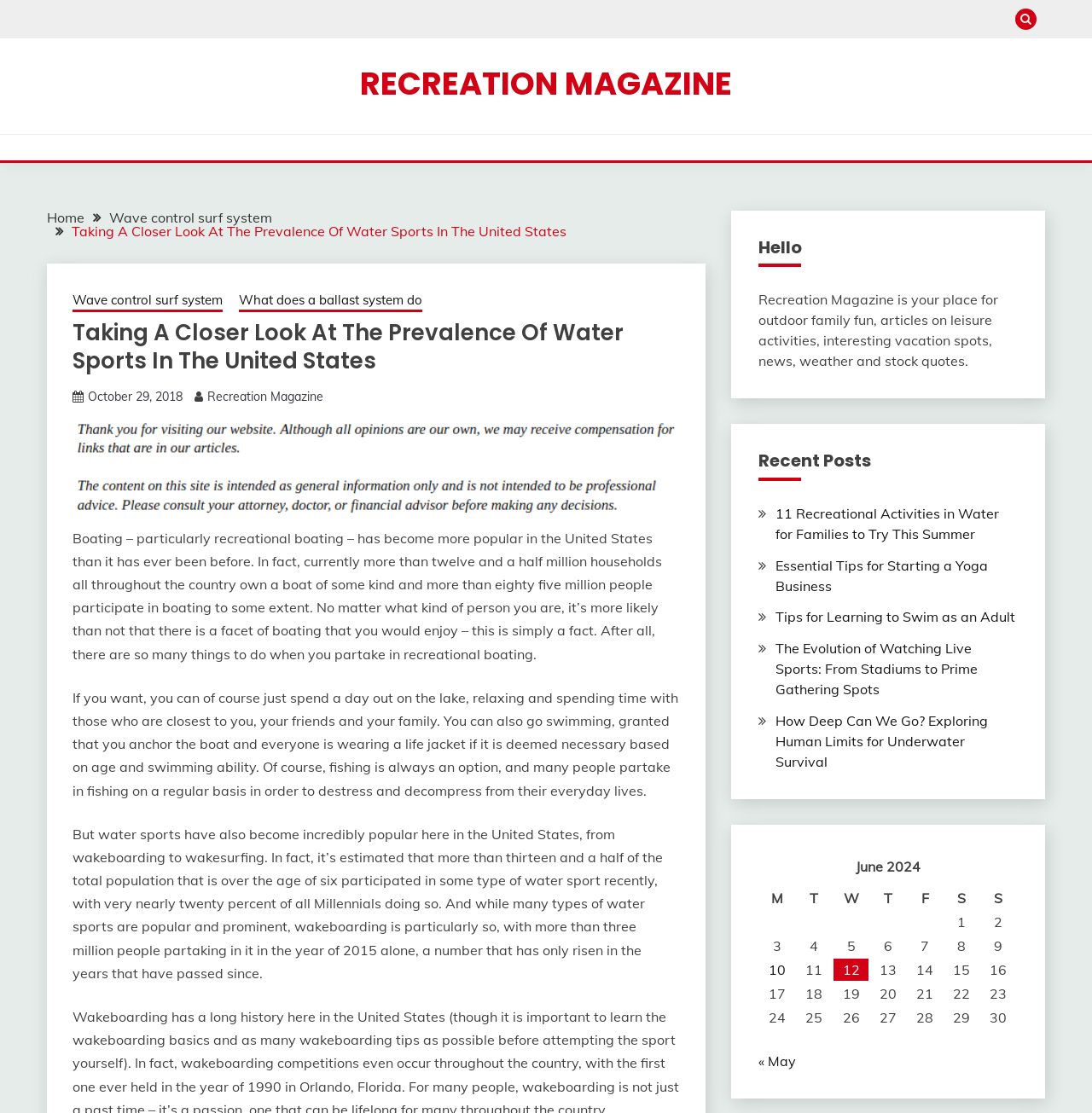What is the estimated percentage of Millennials who participate in water sports?
Could you answer the question with a detailed and thorough explanation?

The text on the webpage states that 'very nearly twenty percent of all Millennials' participate in water sports, which provides the answer to this question.